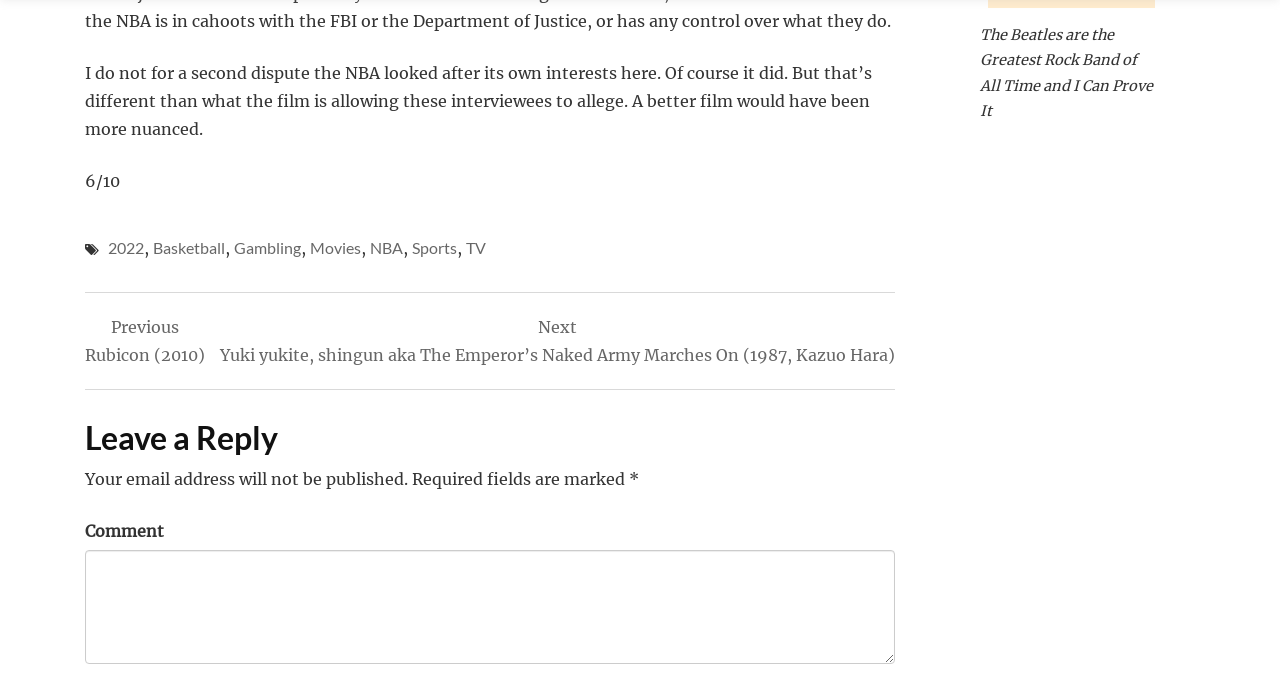Identify the bounding box coordinates of the HTML element based on this description: "Sports".

[0.322, 0.348, 0.357, 0.376]